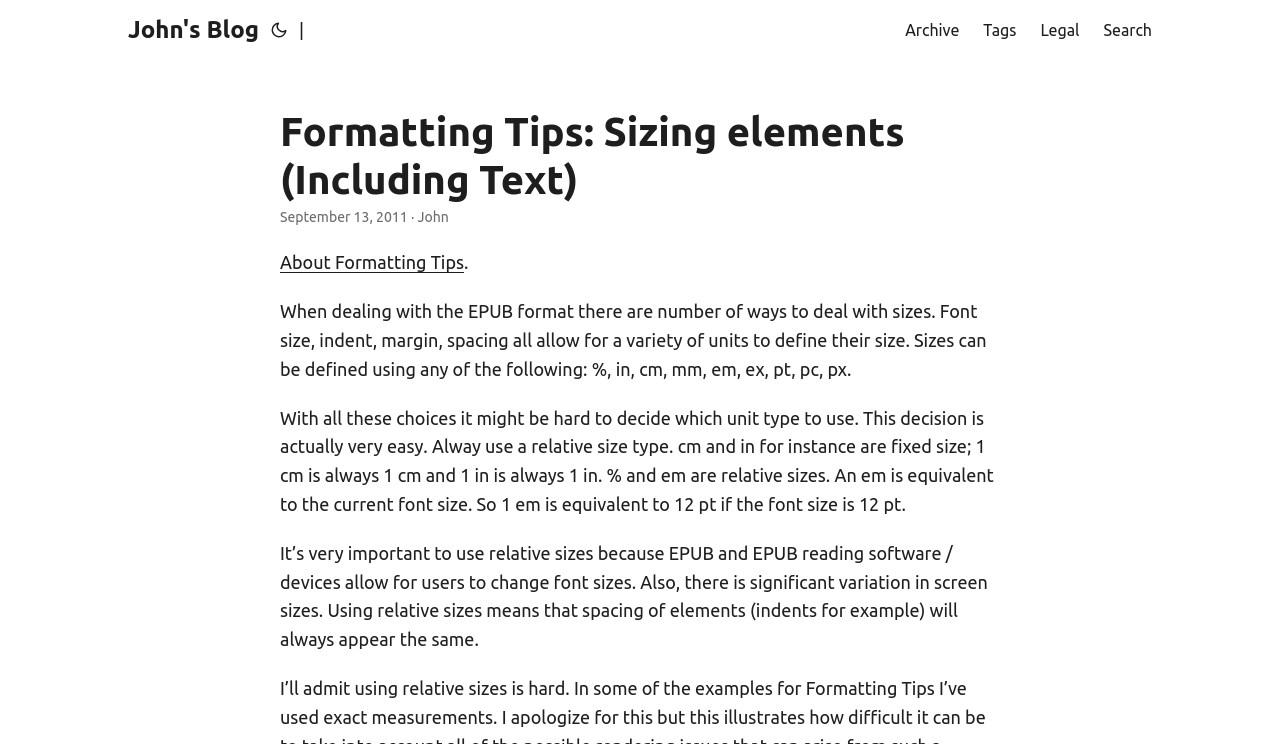Identify the bounding box coordinates for the UI element described as: "John's Blog". The coordinates should be provided as four floats between 0 and 1: [left, top, right, bottom].

[0.1, 0.0, 0.202, 0.081]